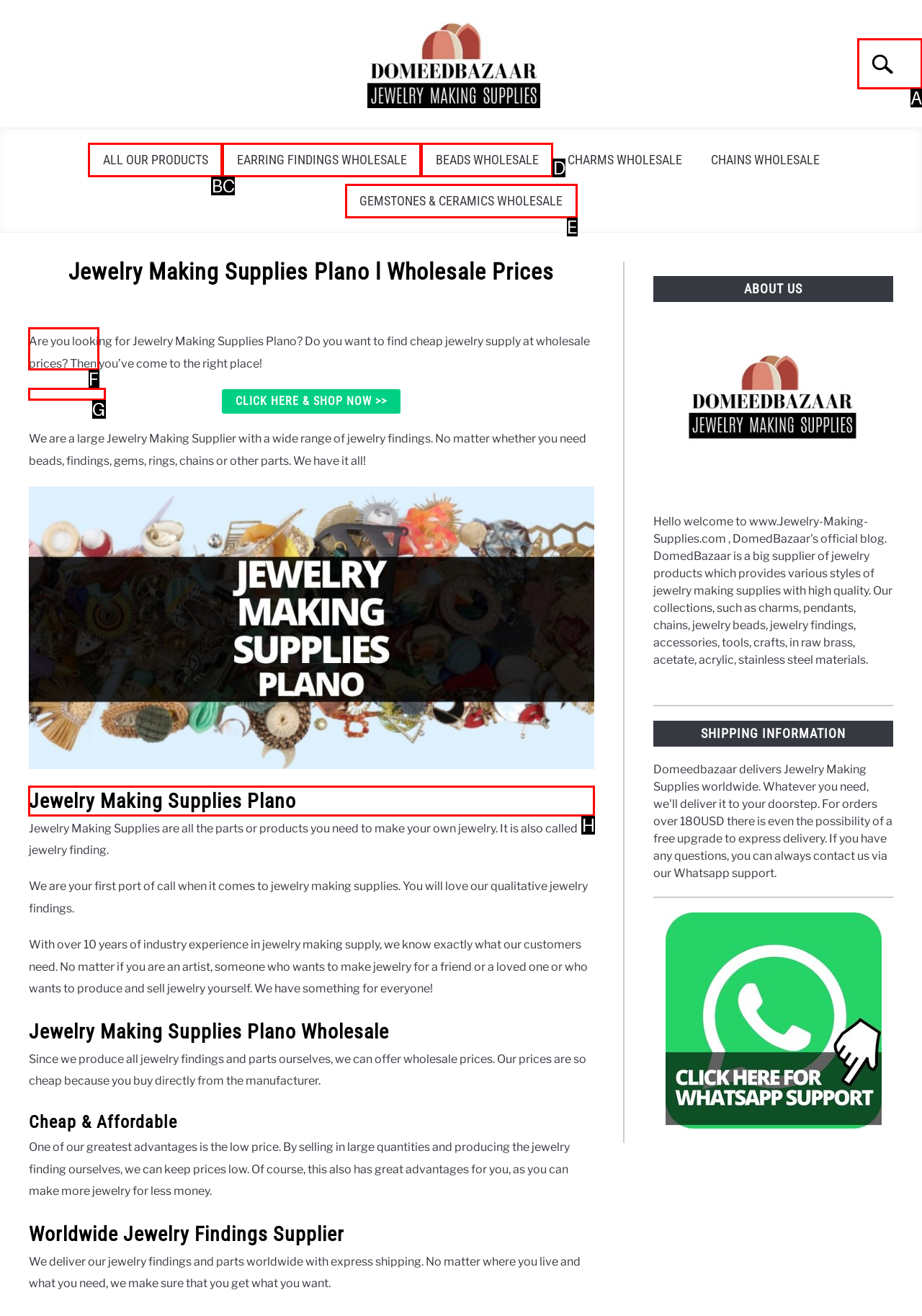Figure out which option to click to perform the following task: Learn about jewelry making supplies
Provide the letter of the correct option in your response.

H